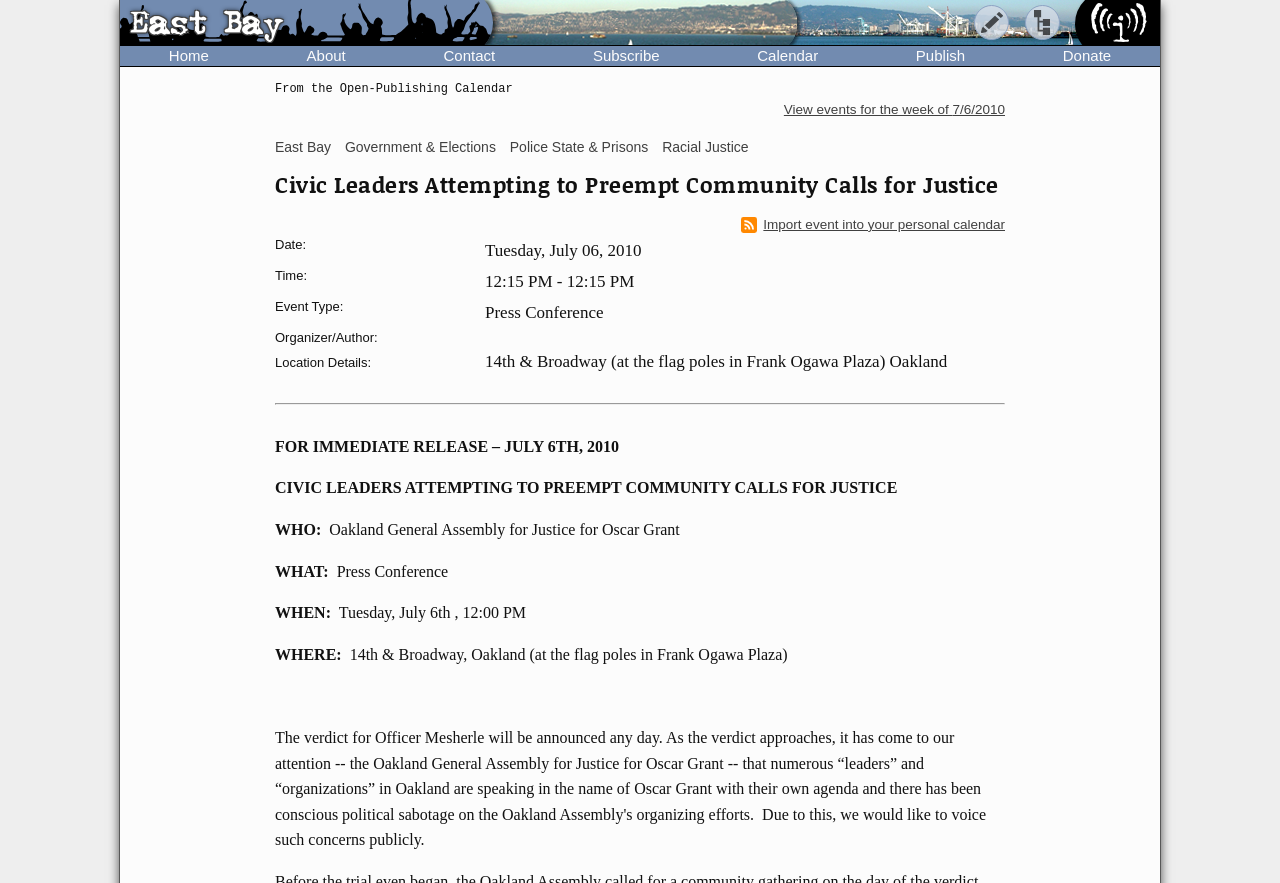Please answer the following question using a single word or phrase: What is the location of the event?

14th & Broadway, Oakland